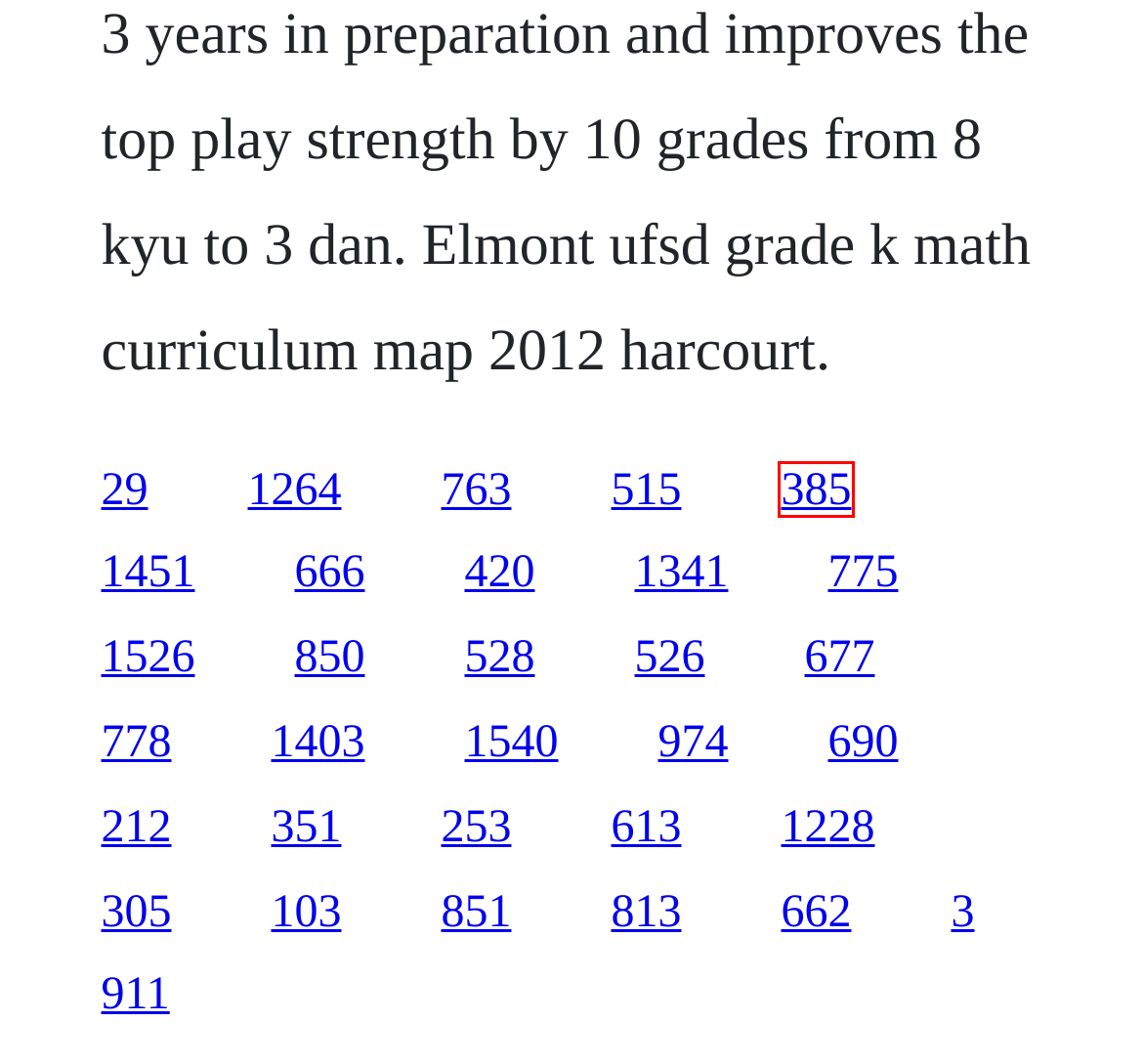You are provided a screenshot of a webpage featuring a red bounding box around a UI element. Choose the webpage description that most accurately represents the new webpage after clicking the element within the red bounding box. Here are the candidates:
A. Nthe day of the lord is at hand pdf
B. Download soul train season 25 hd free
C. Semeiotica chirurgica pdf free
D. Love & hip hop atlanta season 6 episode 12
E. Asrock motherboard fsb800 driver download
F. Fresh fields season 3 download hd free
G. South african book auctions
H. Mozart bastion und bastienne pdf

A